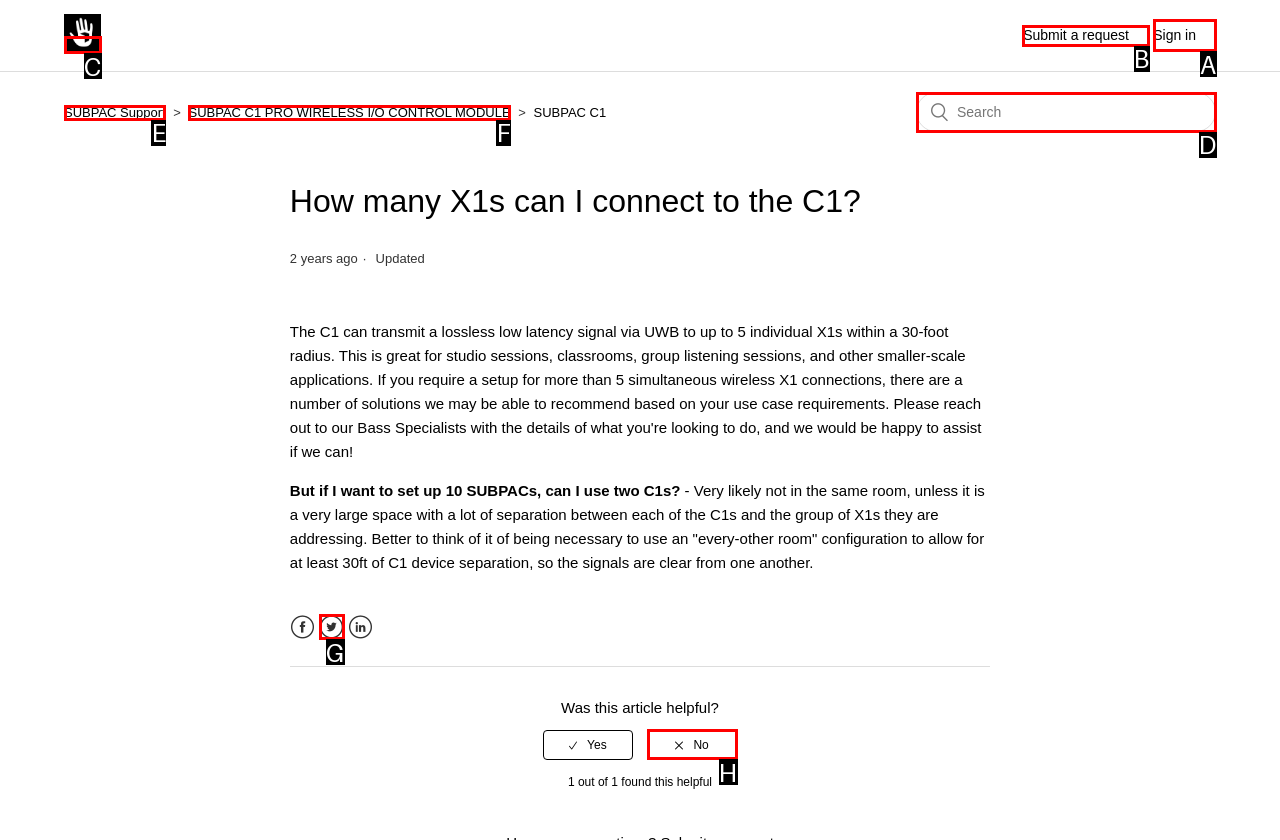Determine the letter of the element I should select to fulfill the following instruction: Submit a request. Just provide the letter.

B